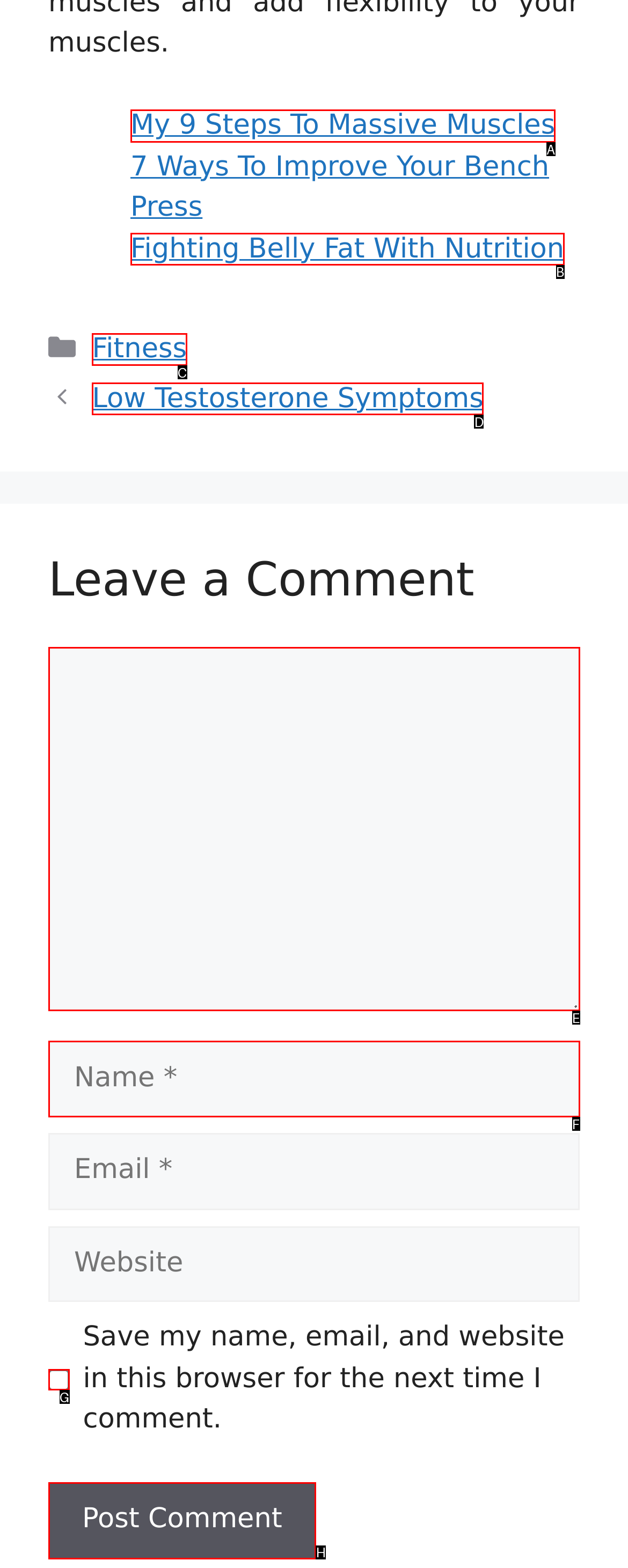Based on the task: View Data Privacy, which UI element should be clicked? Answer with the letter that corresponds to the correct option from the choices given.

None